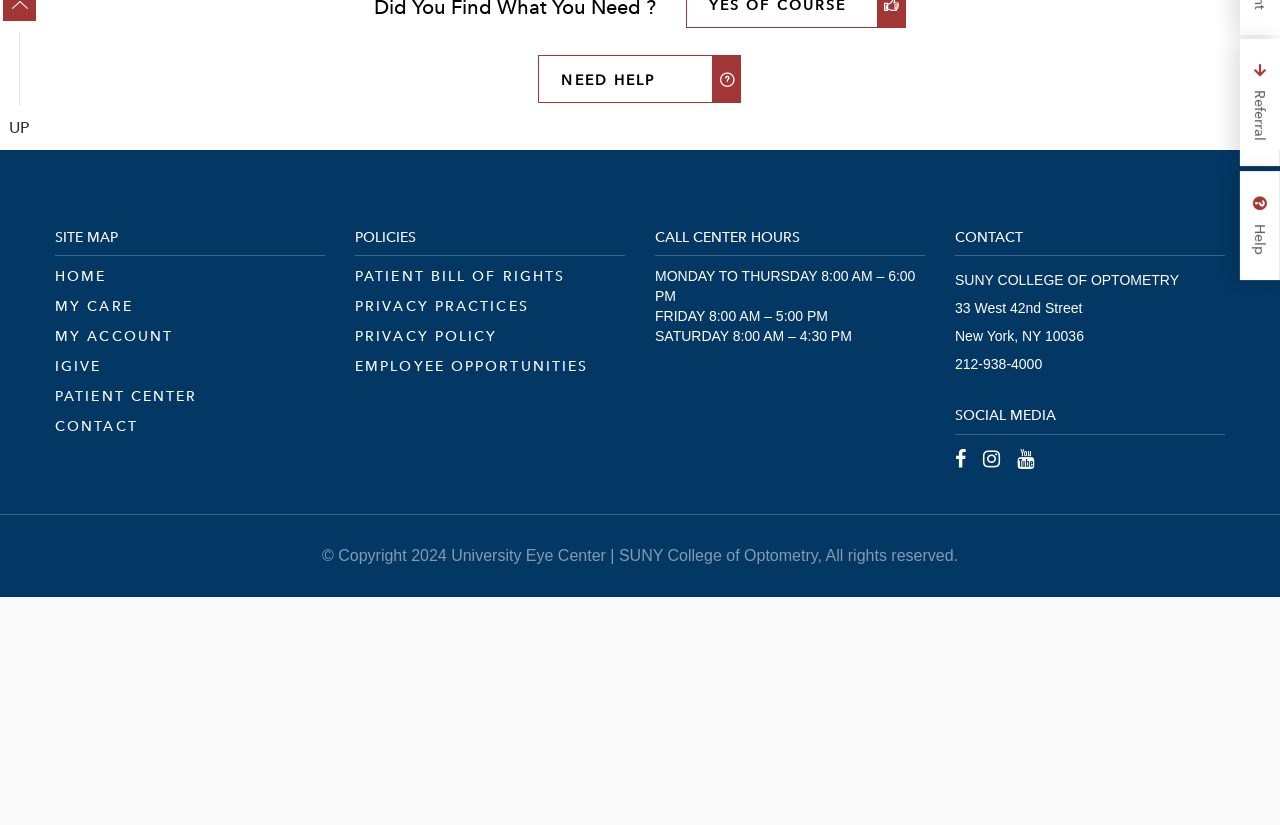Please find the bounding box for the following UI element description. Provide the coordinates in (top-left x, top-left y, bottom-right x, bottom-right y) format, with values between 0 and 1: My Account

[0.043, 0.397, 0.135, 0.419]